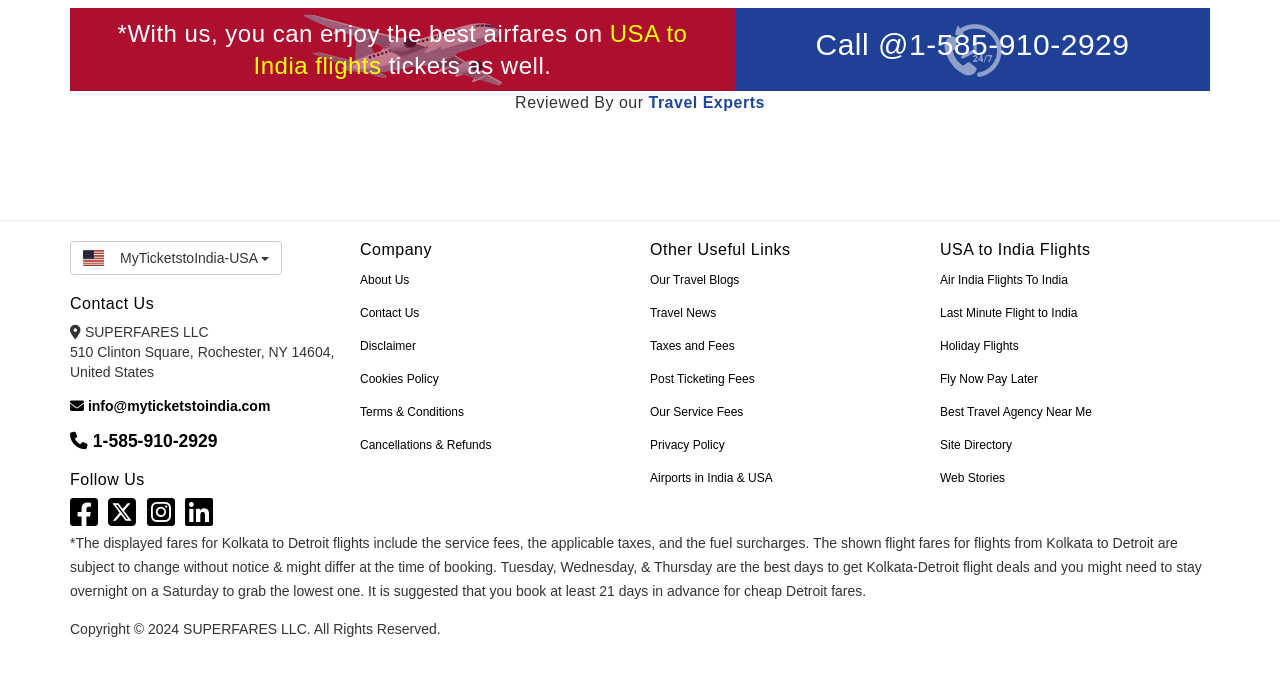Pinpoint the bounding box coordinates of the area that must be clicked to complete this instruction: "Click USA to India flights".

[0.198, 0.029, 0.537, 0.113]